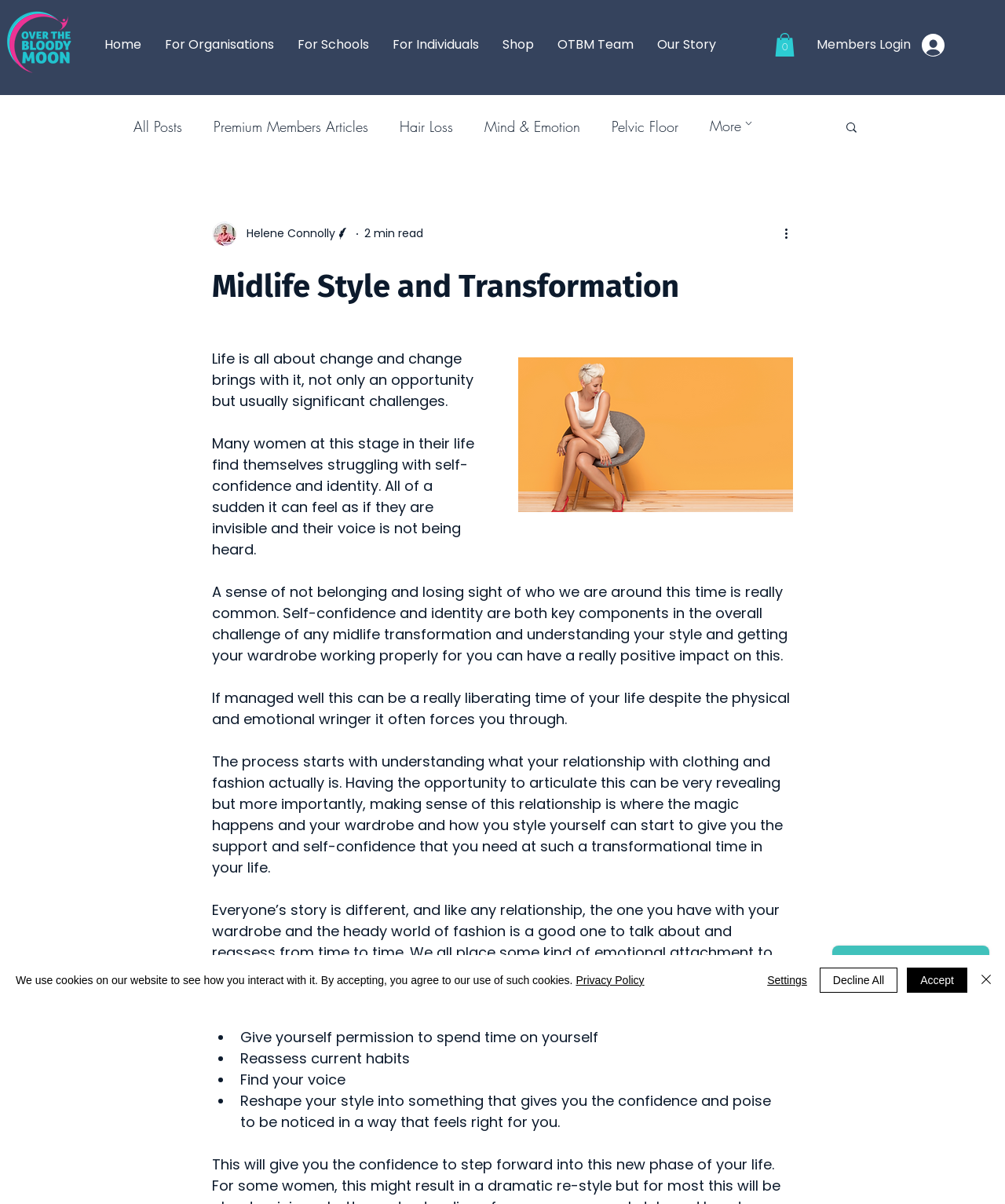Utilize the details in the image to give a detailed response to the question: What is the purpose of the 'Search' button?

The 'Search' button is located in the navigation section of the webpage, and its purpose is to allow users to search for specific content within the website.